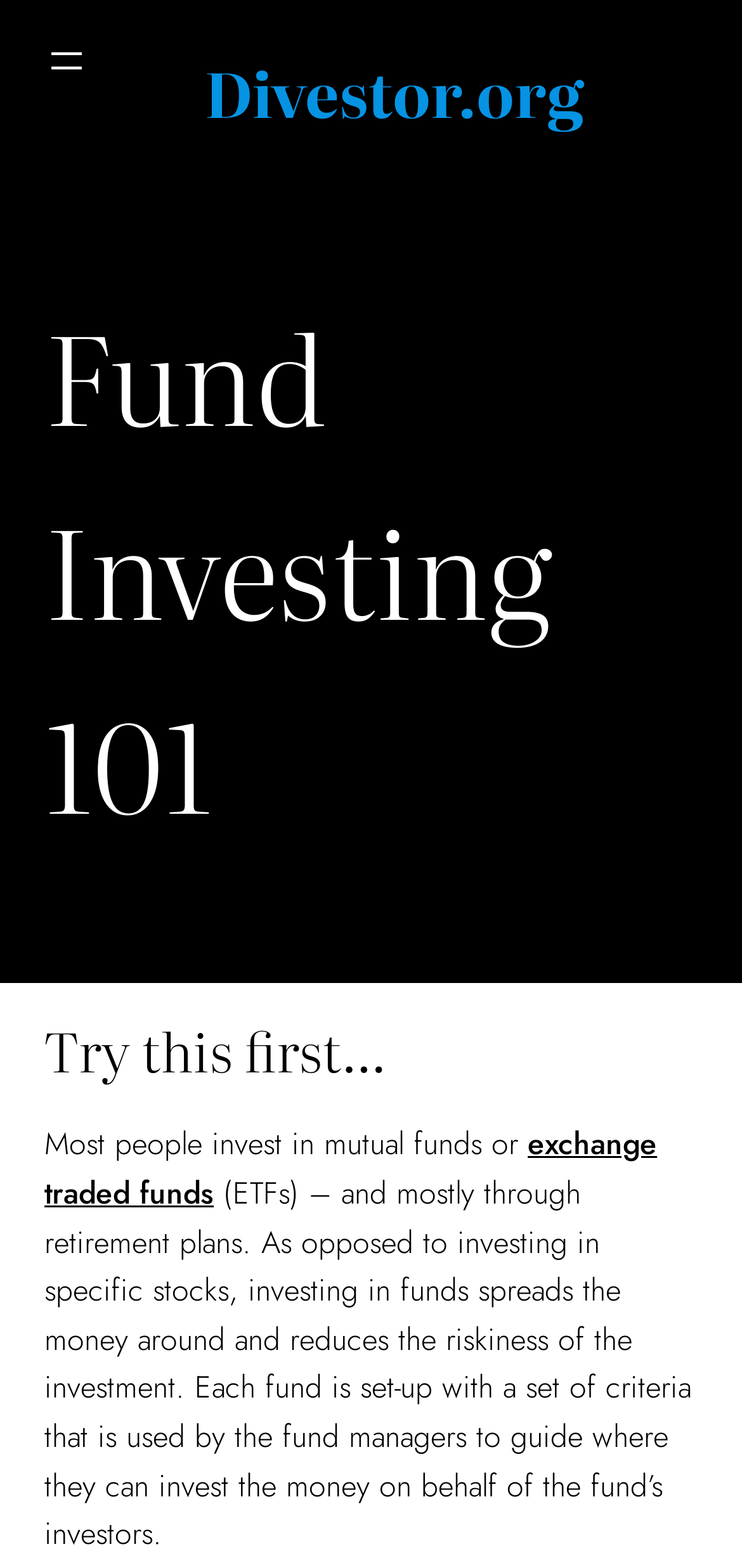Extract the main headline from the webpage and generate its text.

Fund Investing 101